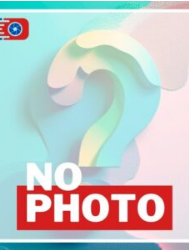What is integrated into the design?
Refer to the image and provide a concise answer in one word or phrase.

A question mark